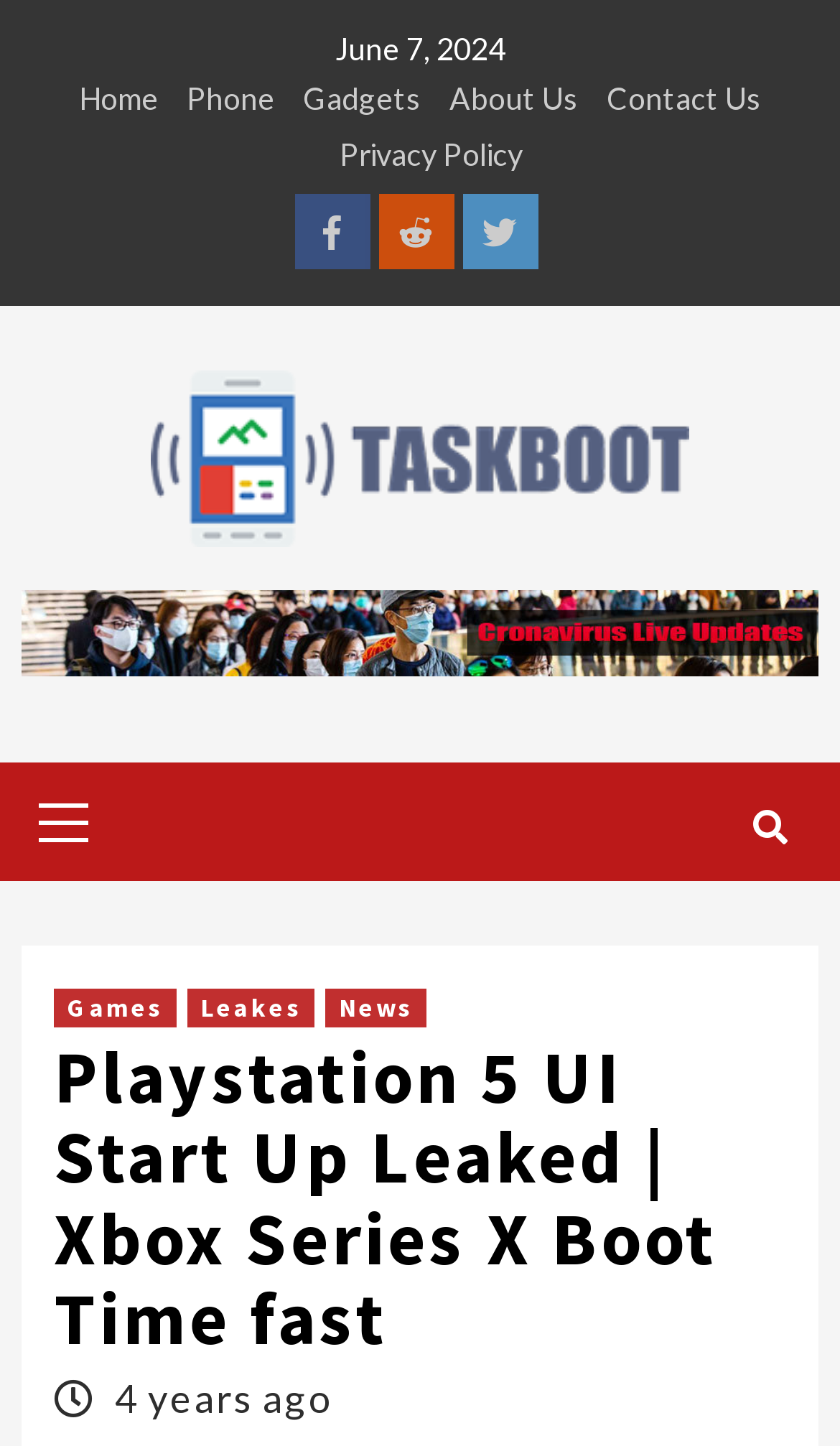Based on the description "alt="Task Boot"", find the bounding box of the specified UI element.

[0.179, 0.256, 0.821, 0.378]